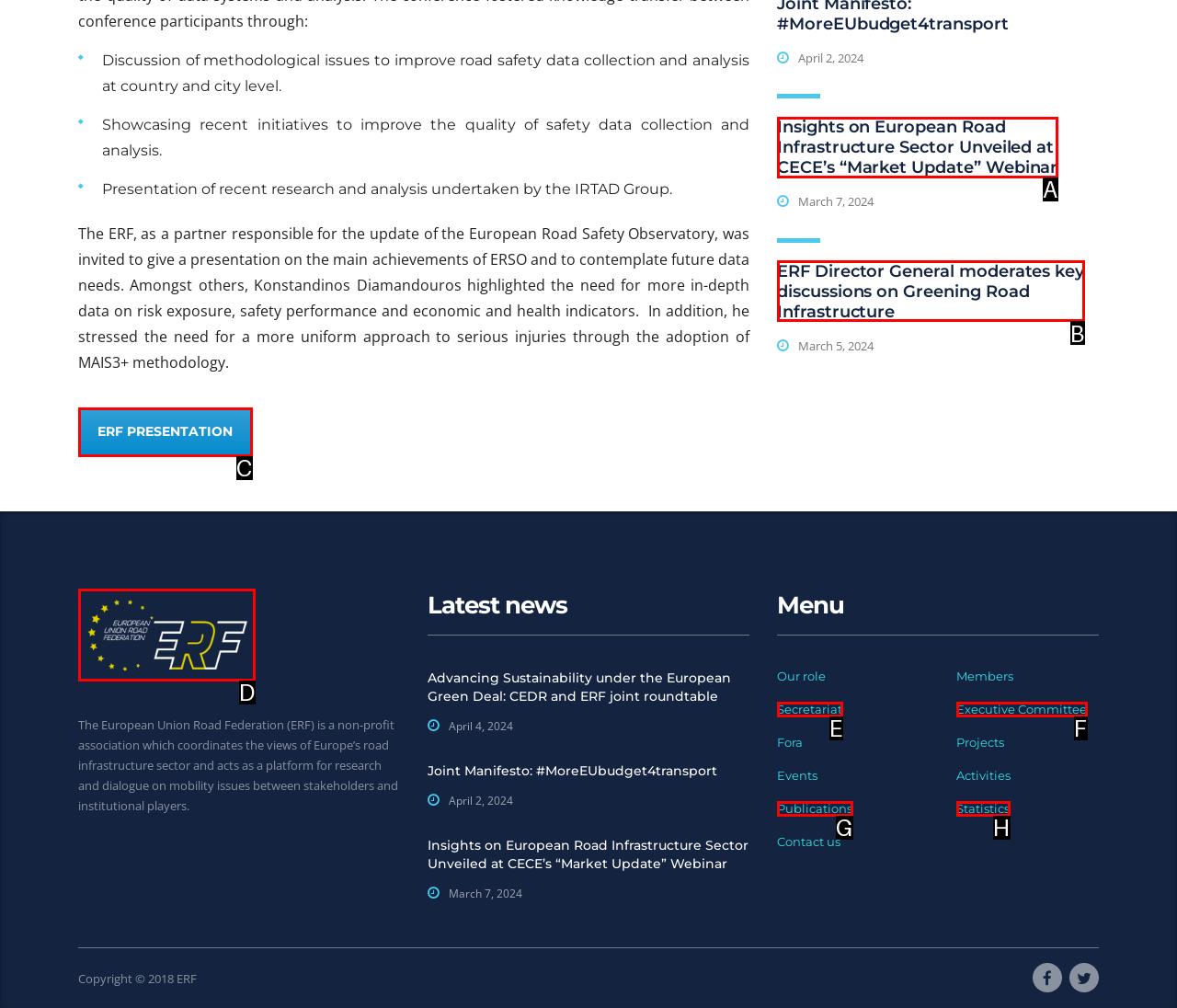Based on the element description: alt="ERF", choose the best matching option. Provide the letter of the option directly.

D